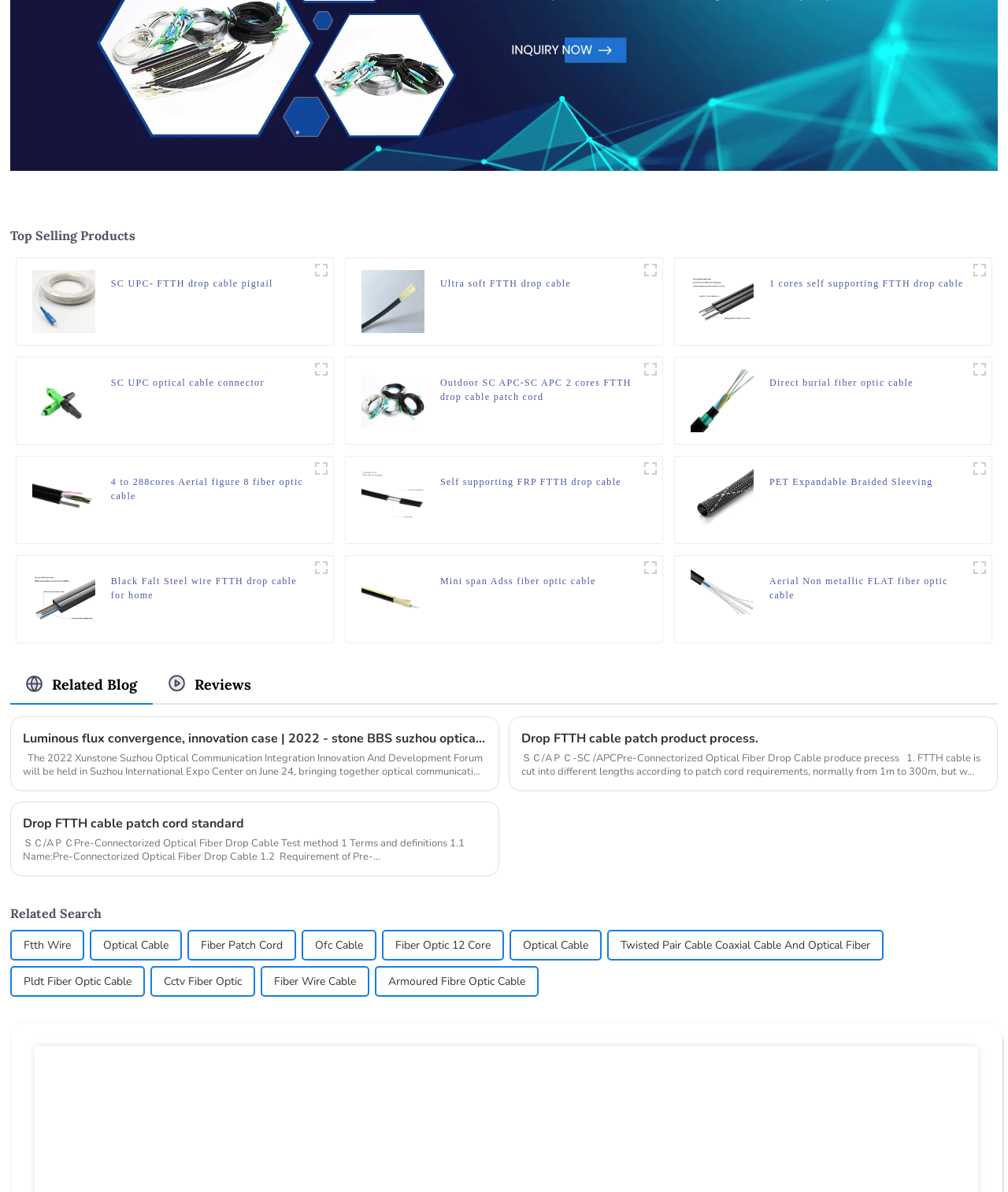What is the common theme among all the products on this webpage?
Please provide a comprehensive answer based on the contents of the image.

After analyzing the webpage content, I noticed that all the products are related to fiber optic cables, including FTTH pigtails, FTTH drop cable, and FTTH cable. This suggests that the common theme among all the products on this webpage is fiber optic cables.